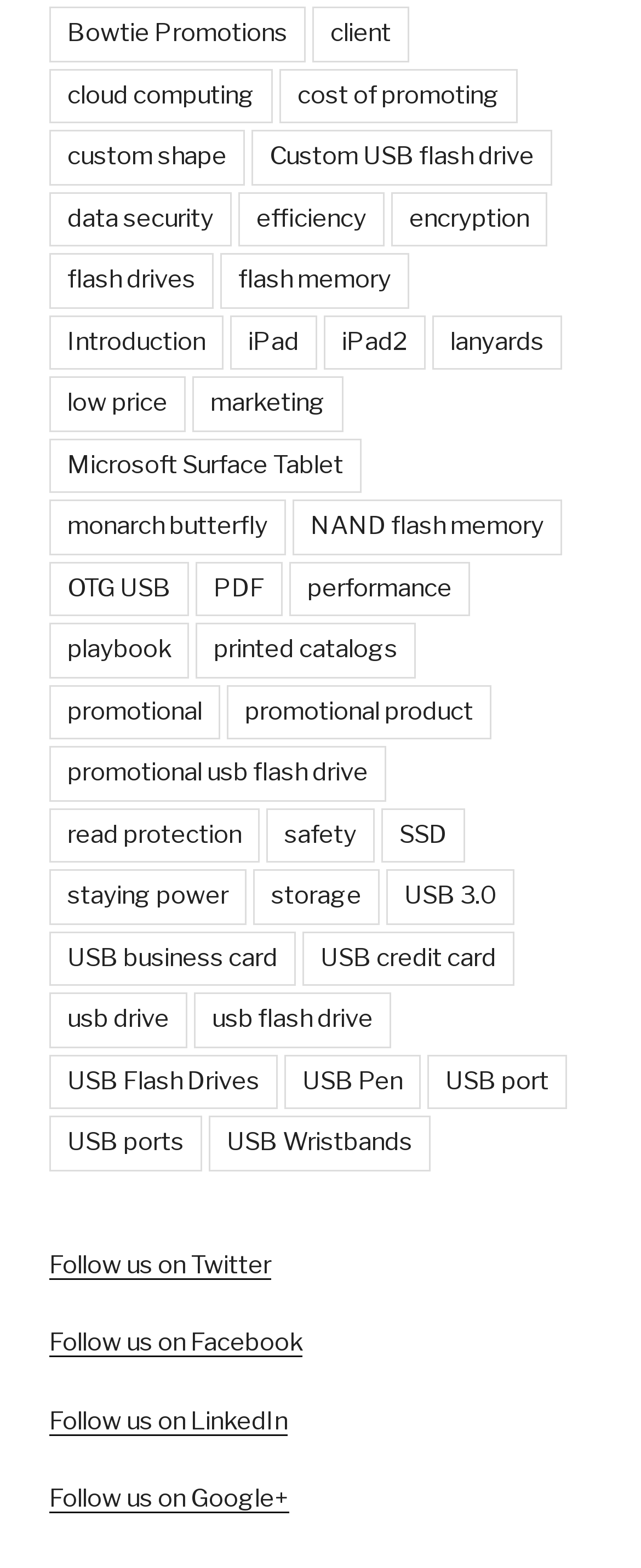What is the main topic of this webpage?
Give a single word or phrase answer based on the content of the image.

USB flash drives